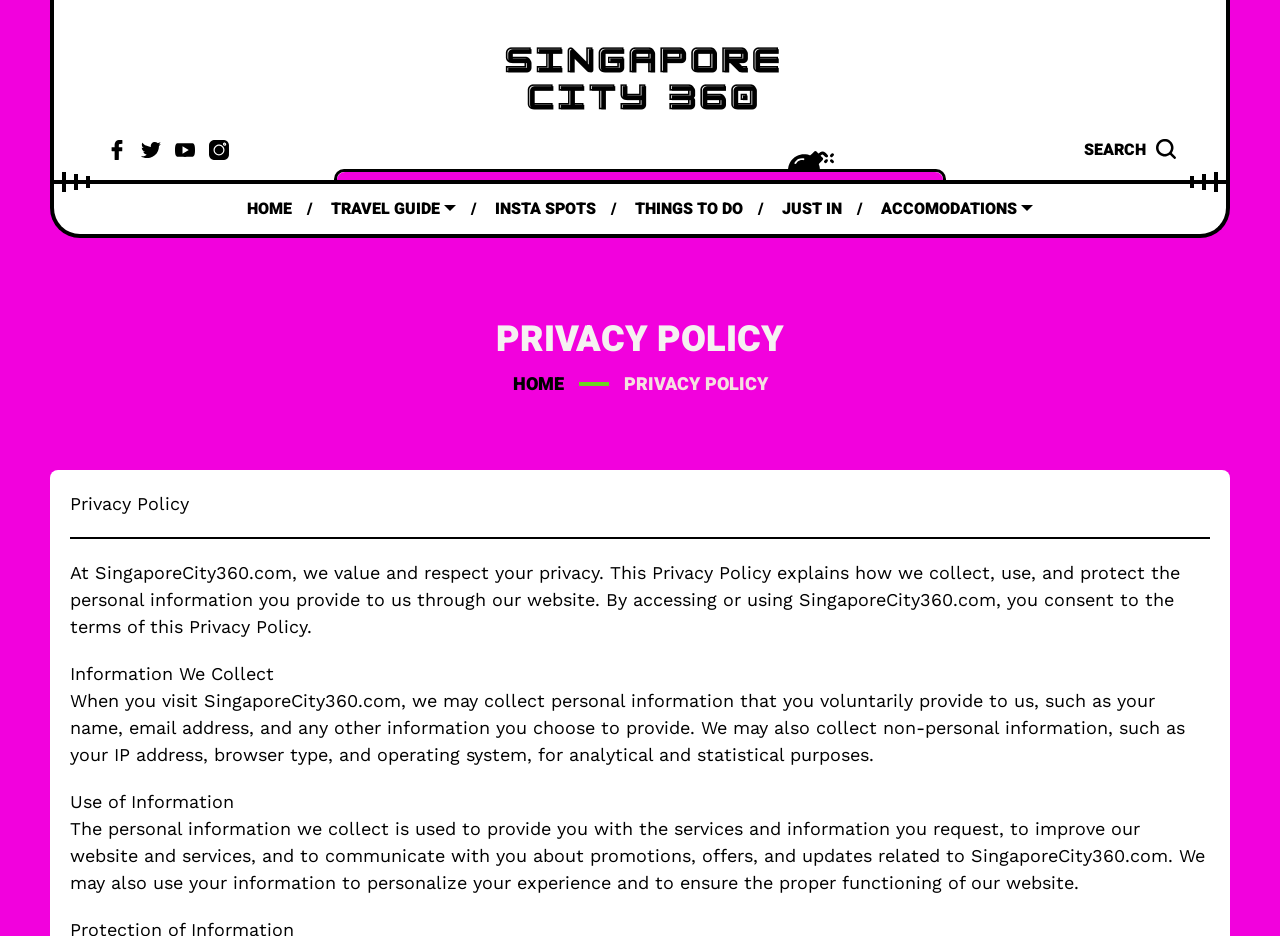Generate a thorough description of the webpage.

The webpage is about the Privacy Policy of SingaporeCity360.com. At the top left, there is a logo of SingaporeCity360.com, accompanied by social media links to Facebook, Twitter, YouTube, and Instagram. On the top right, there is a search bar. Below the logo, there are navigation links to different sections of the website, including Home, Travel Guide, Insta Spots, Things to Do, Just In, and Accommodations.

The main content of the webpage is divided into sections, starting with a heading "PRIVACY POLICY" at the top. Below the heading, there is a brief introduction to the Privacy Policy, stating that the website values and respects users' privacy and explaining how personal information is collected, used, and protected.

The next section is titled "Information We Collect", which explains the types of personal and non-personal information collected by the website. This is followed by the "Use of Information" section, which describes how the collected information is used to provide services, improve the website, and communicate with users.

Throughout the webpage, there are no images other than the logo and social media icons. The layout is organized, with clear headings and concise text, making it easy to read and understand the Privacy Policy.